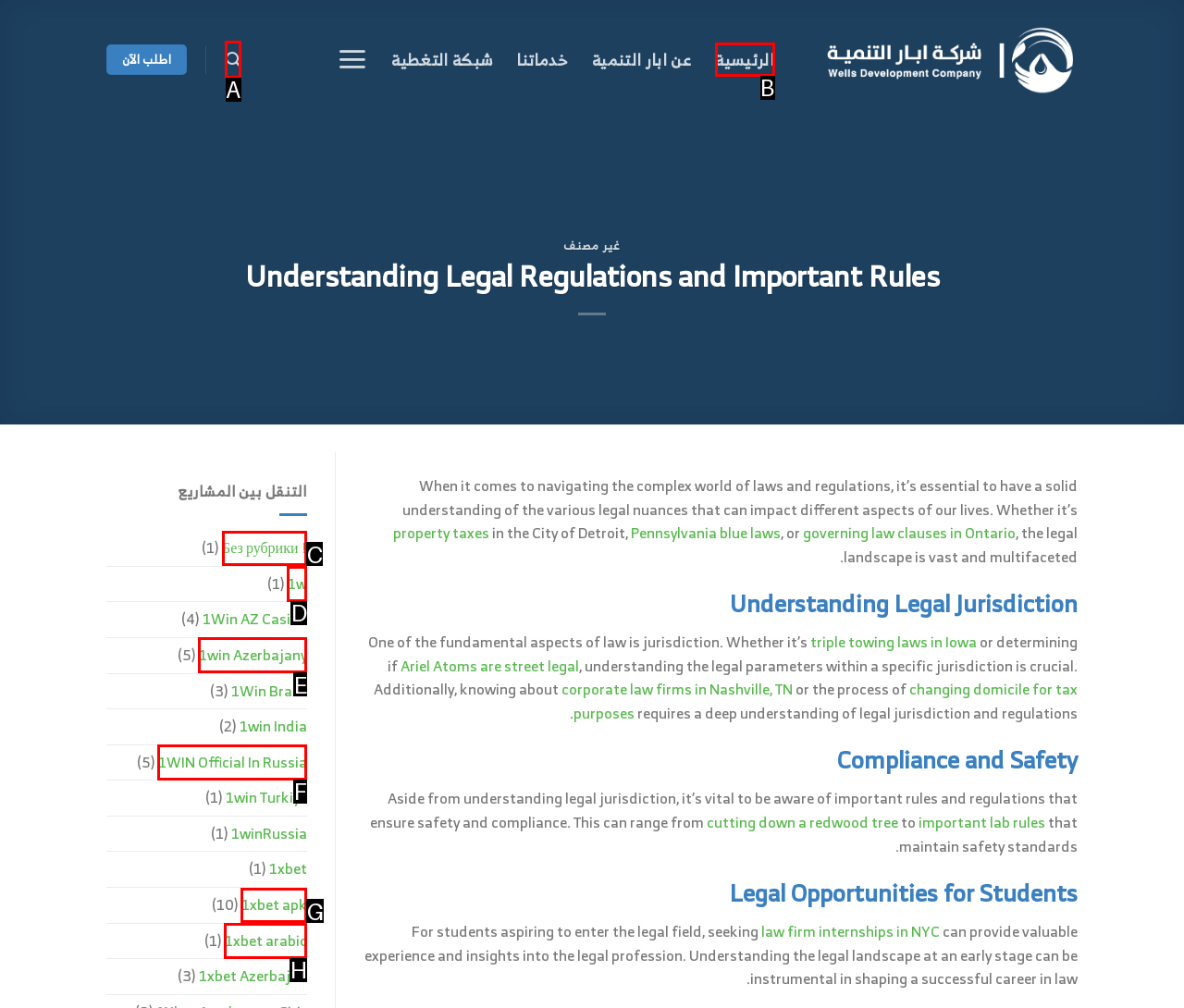Select the option that aligns with the description: Office of Corporate Relations
Respond with the letter of the correct choice from the given options.

None